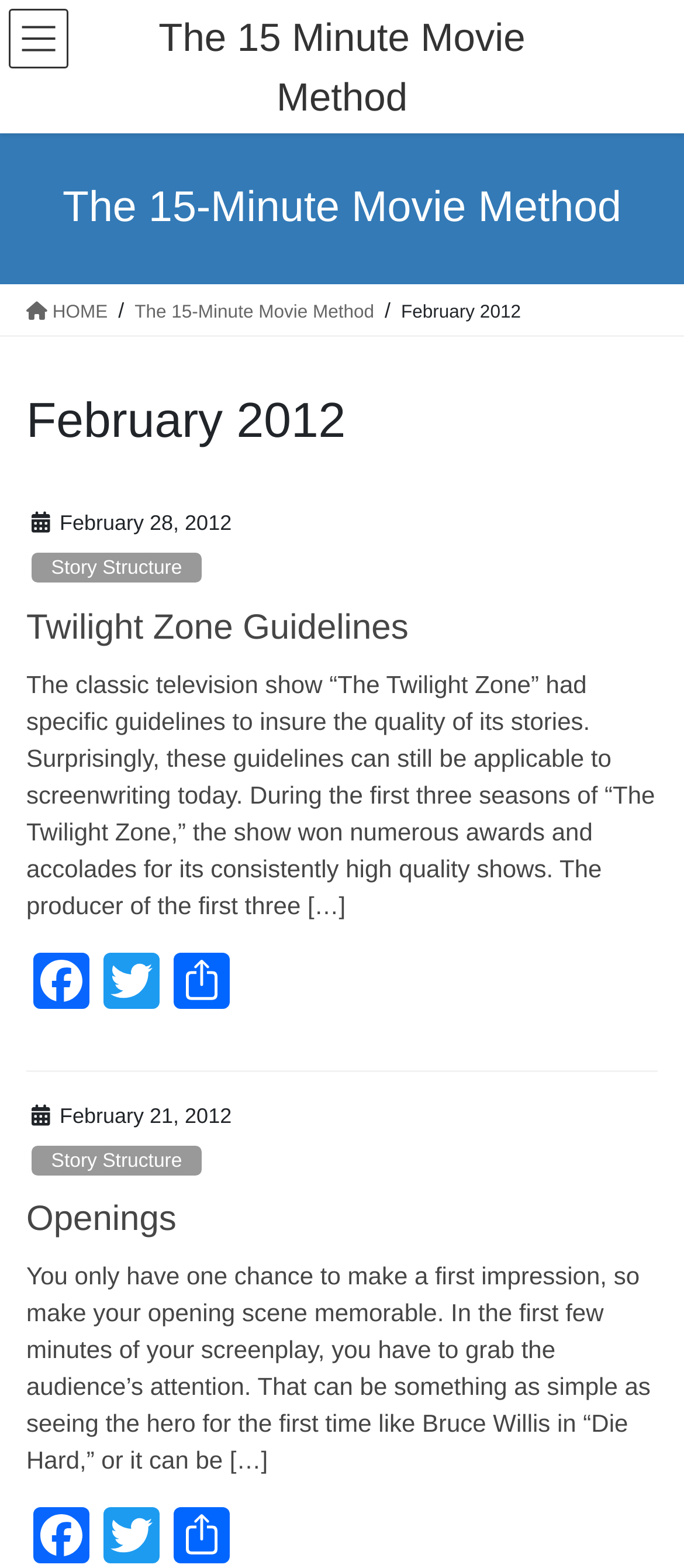Analyze the image and answer the question with as much detail as possible: 
What is the title of the second heading?

I found the title of the second heading by looking at the heading element with the text 'Twilight Zone Guidelines' inside the article element.